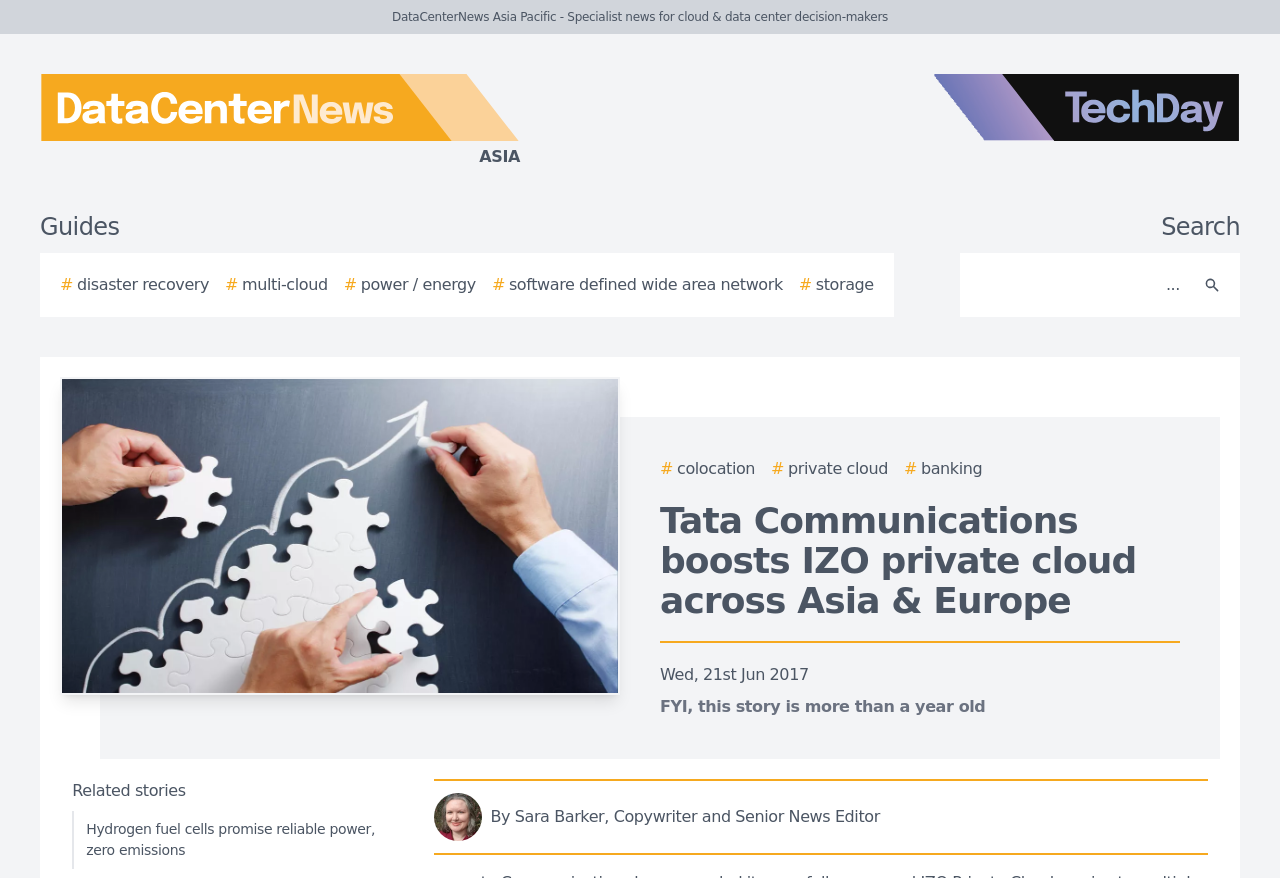Bounding box coordinates are specified in the format (top-left x, top-left y, bottom-right x, bottom-right y). All values are floating point numbers bounded between 0 and 1. Please provide the bounding box coordinate of the region this sentence describes: # multi-cloud

[0.176, 0.311, 0.256, 0.338]